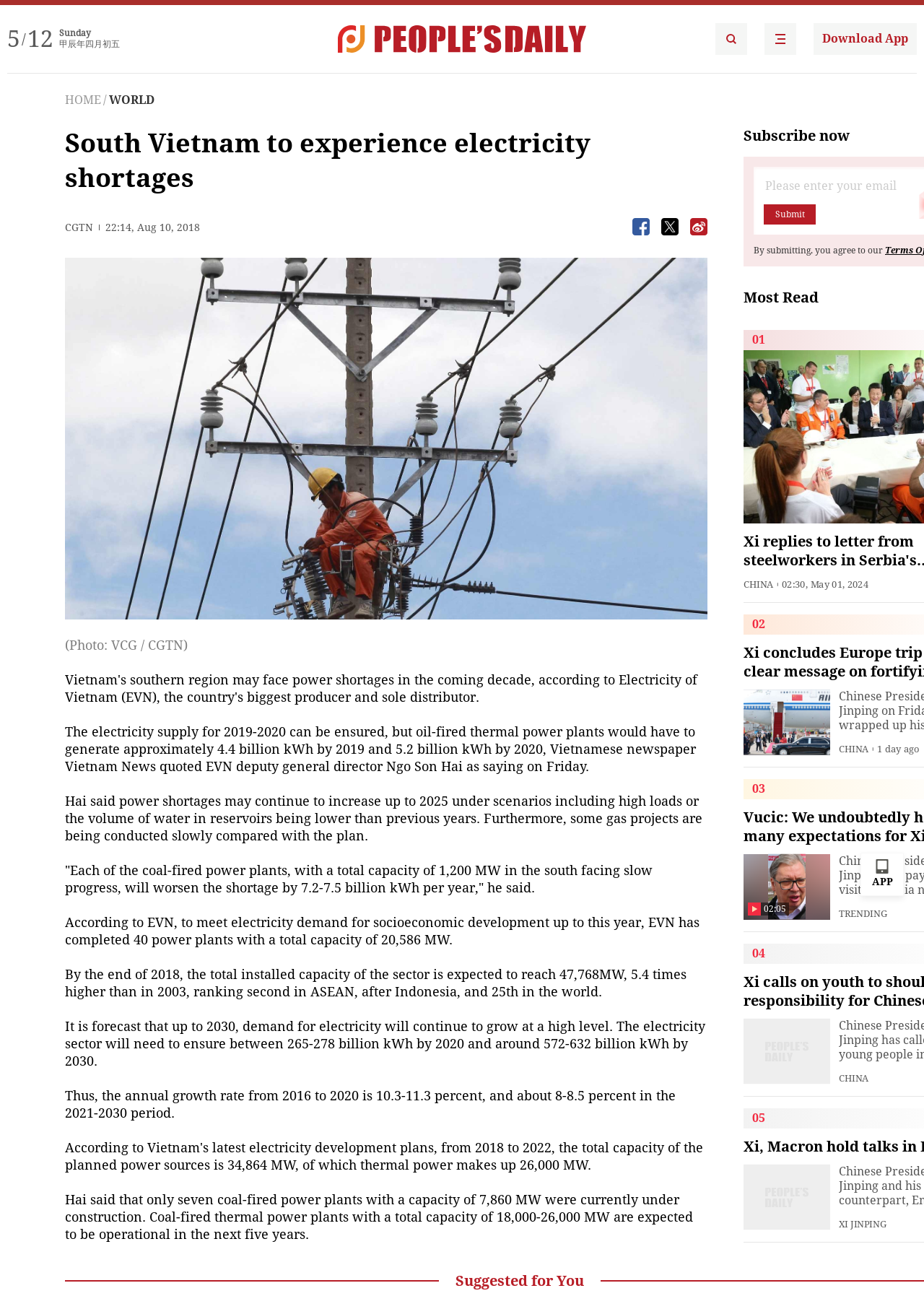What is the ranking of Vietnam's electricity sector in ASEAN?
Refer to the image and give a detailed answer to the query.

I found the answer by reading the text 'ranking second in ASEAN, after Indonesia, and 25th in the world' which is located in the middle of the article.